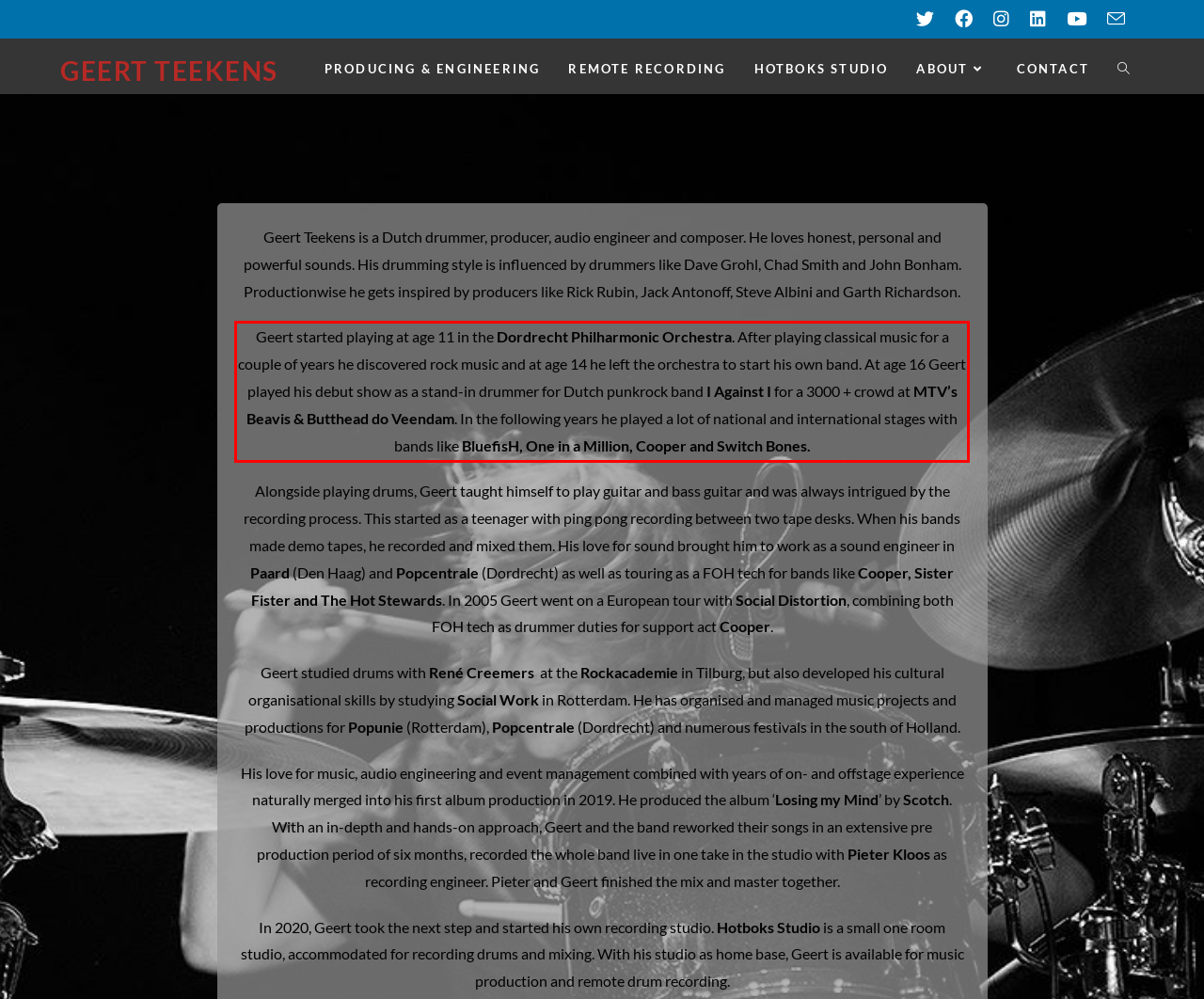Look at the provided screenshot of the webpage and perform OCR on the text within the red bounding box.

Geert started playing at age 11 in the Dordrecht Philharmonic Orchestra. After playing classical music for a couple of years he discovered rock music and at age 14 he left the orchestra to start his own band. At age 16 Geert played his debut show as a stand-in drummer for Dutch punkrock band I Against I for a 3000 + crowd at MTV’s Beavis & Butthead do Veendam. In the following years he played a lot of national and international stages with bands like BluefisH, One in a Million, Cooper and Switch Bones.